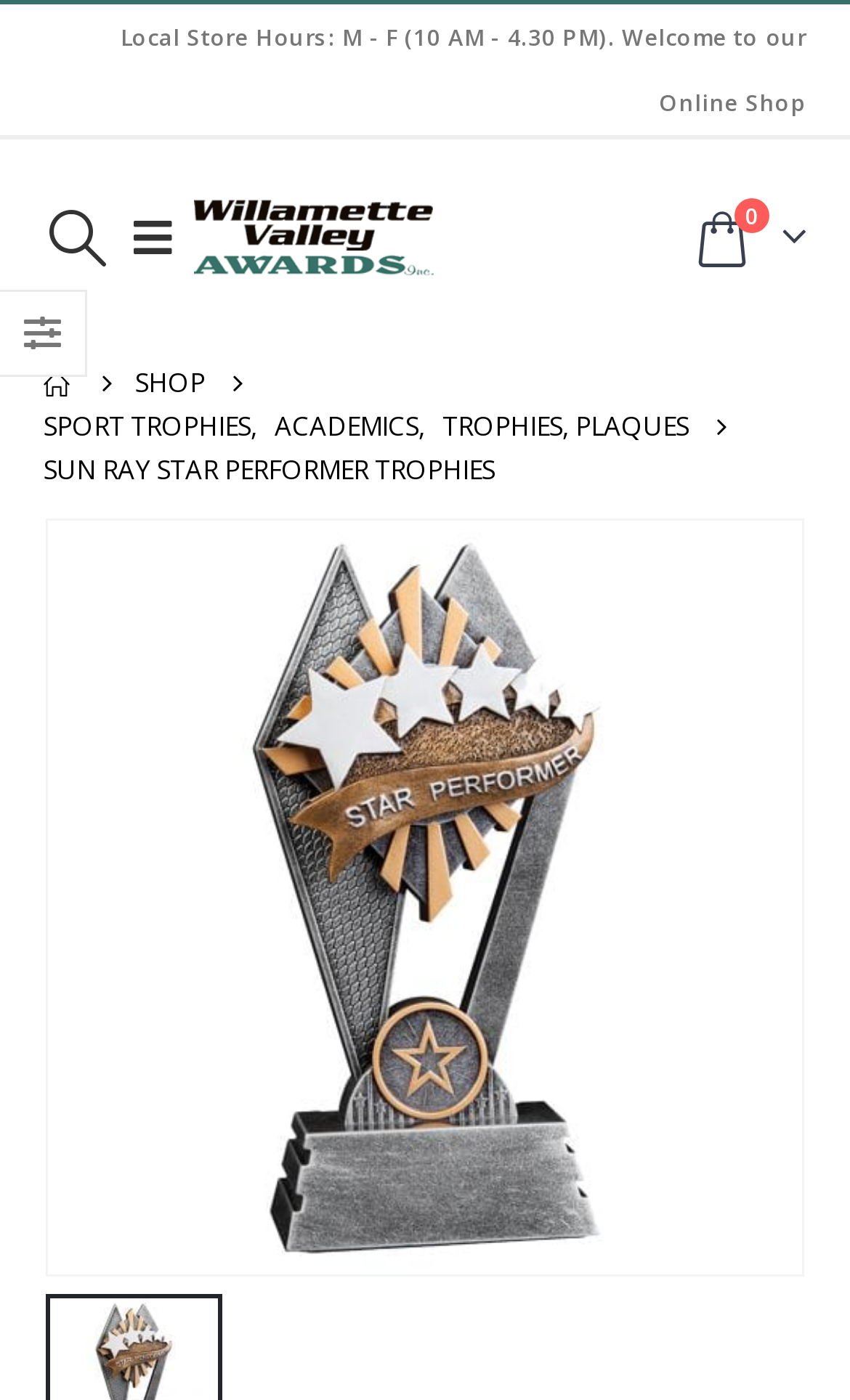What is the theme of the trophies shown on this page?
Based on the screenshot, provide a one-word or short-phrase response.

Star Performer